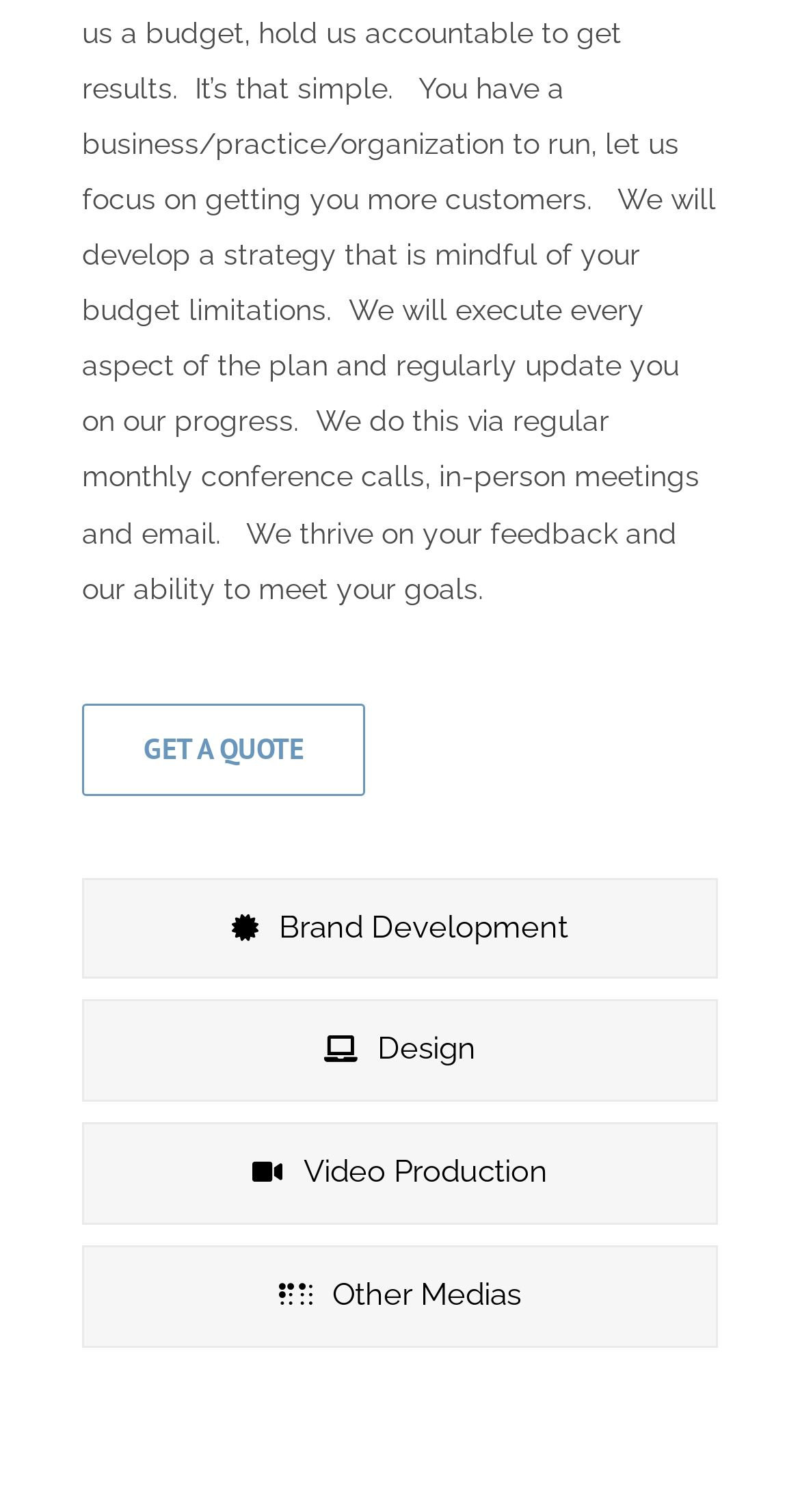How many tabs are available?
Look at the image and answer with only one word or phrase.

4